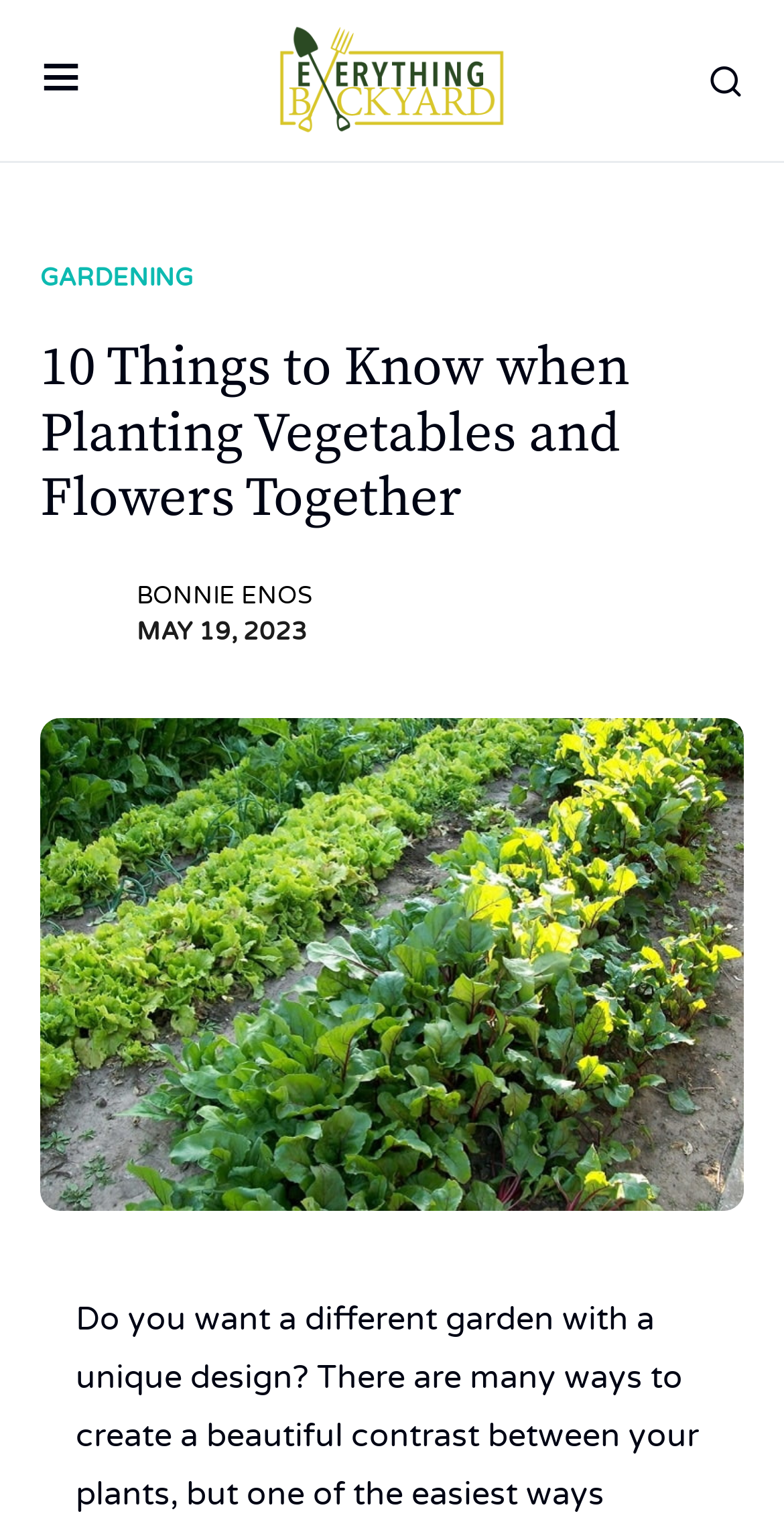When was the article published?
Refer to the image and offer an in-depth and detailed answer to the question.

I determined the publication date of the article by looking at the static text 'MAY 19, 2023' located below the author's name, which suggests that the article was published on May 19, 2023.